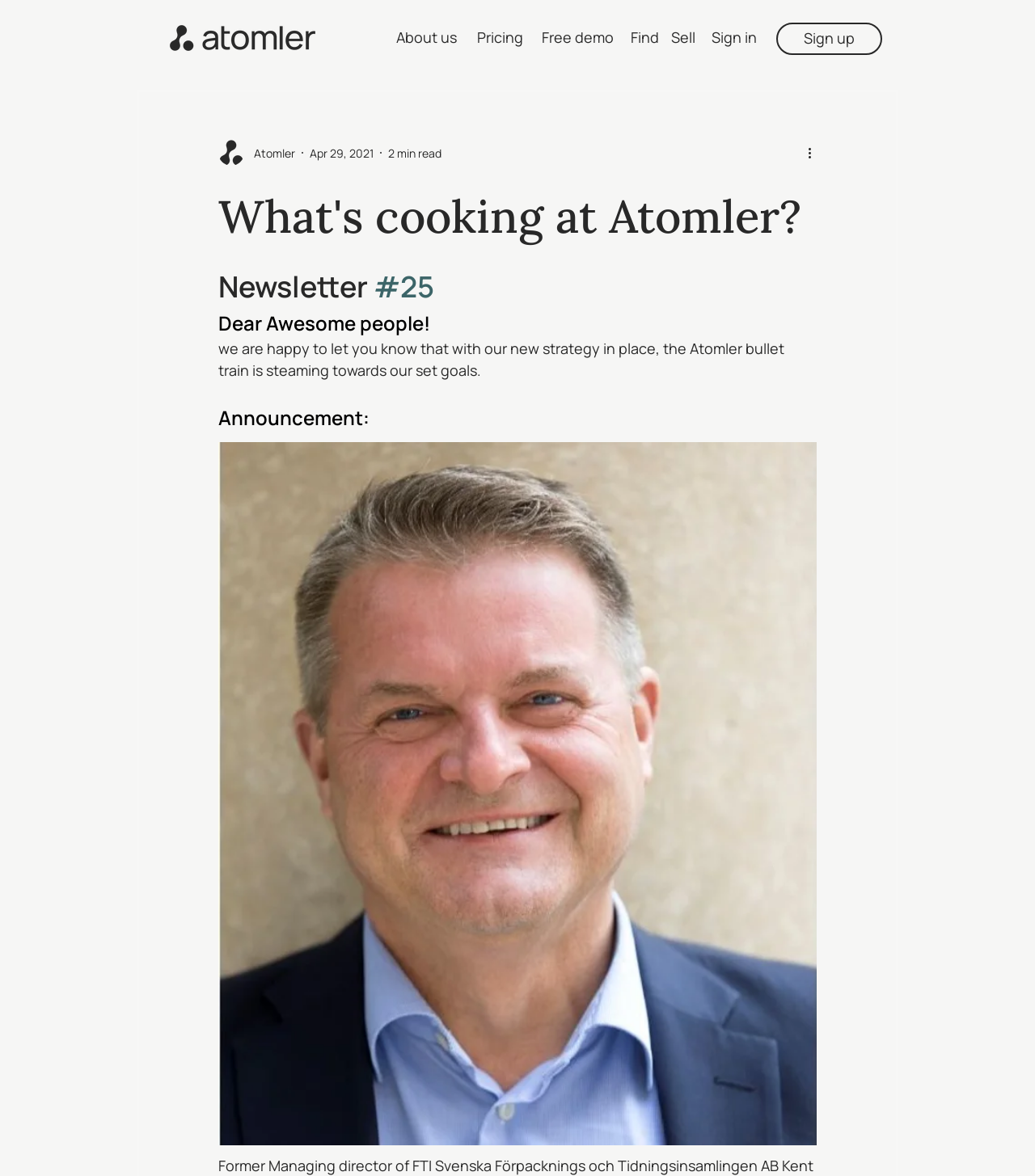Pinpoint the bounding box coordinates of the clickable element to carry out the following instruction: "Read more about Newsletter #25."

[0.361, 0.227, 0.42, 0.26]